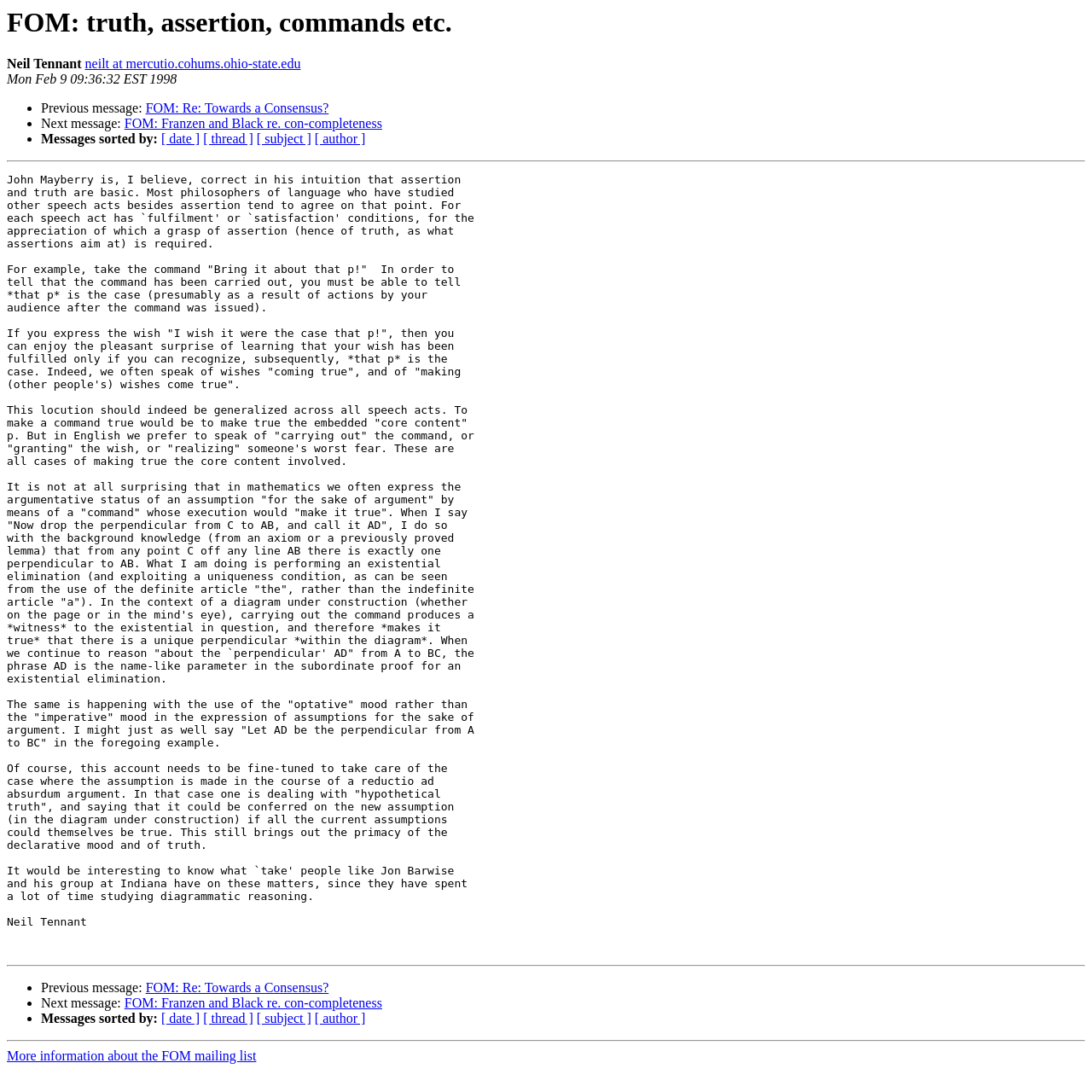Please identify the primary heading of the webpage and give its text content.

FOM: truth, assertion, commands etc.